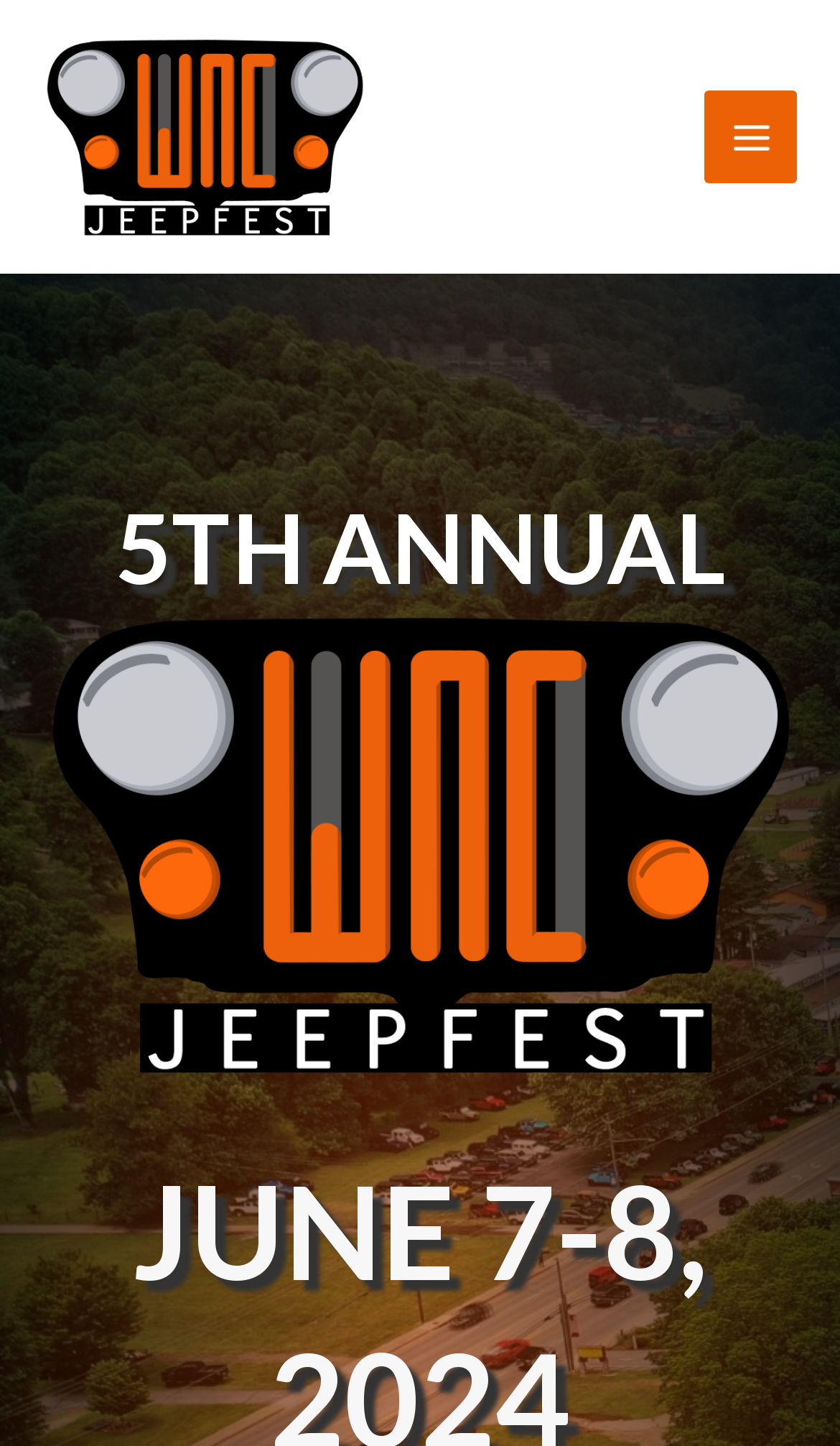Using floating point numbers between 0 and 1, provide the bounding box coordinates in the format (top-left x, top-left y, bottom-right x, bottom-right y). Locate the UI element described here: Main Menu

[0.839, 0.063, 0.949, 0.127]